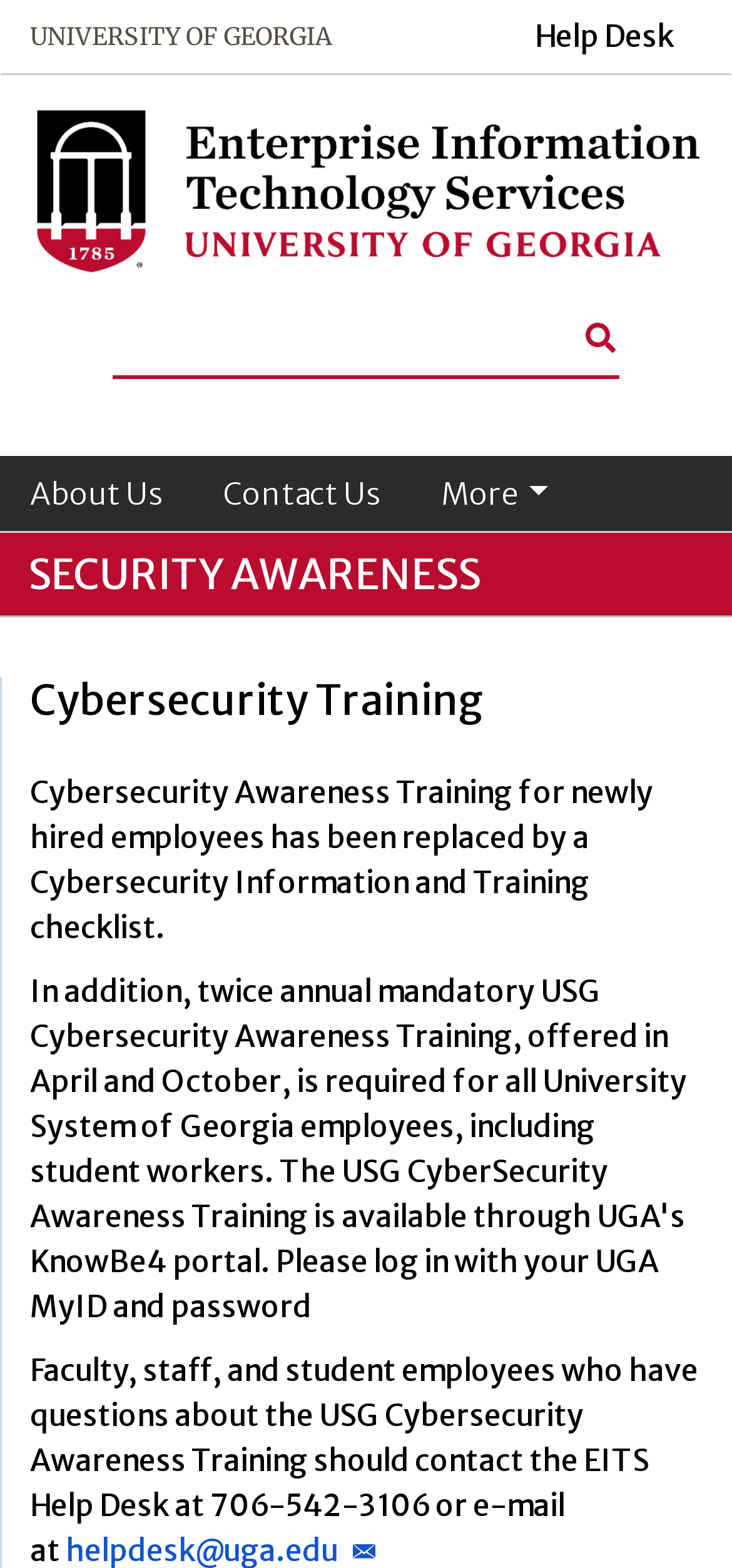Use a single word or phrase to answer the question: How many social links are there?

1